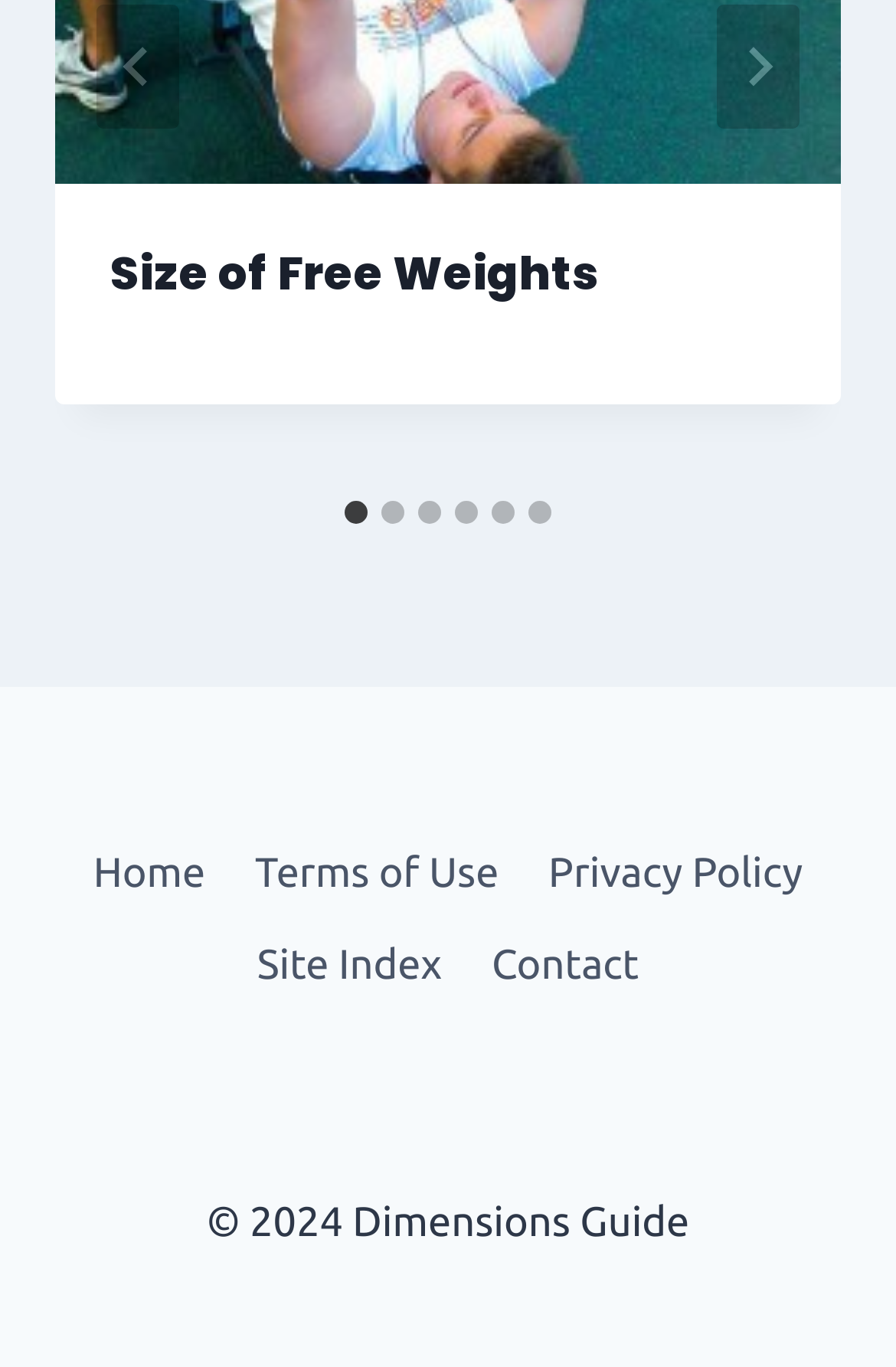Identify the bounding box coordinates for the region of the element that should be clicked to carry out the instruction: "Select the next slide". The bounding box coordinates should be four float numbers between 0 and 1, i.e., [left, top, right, bottom].

[0.8, 0.003, 0.892, 0.094]